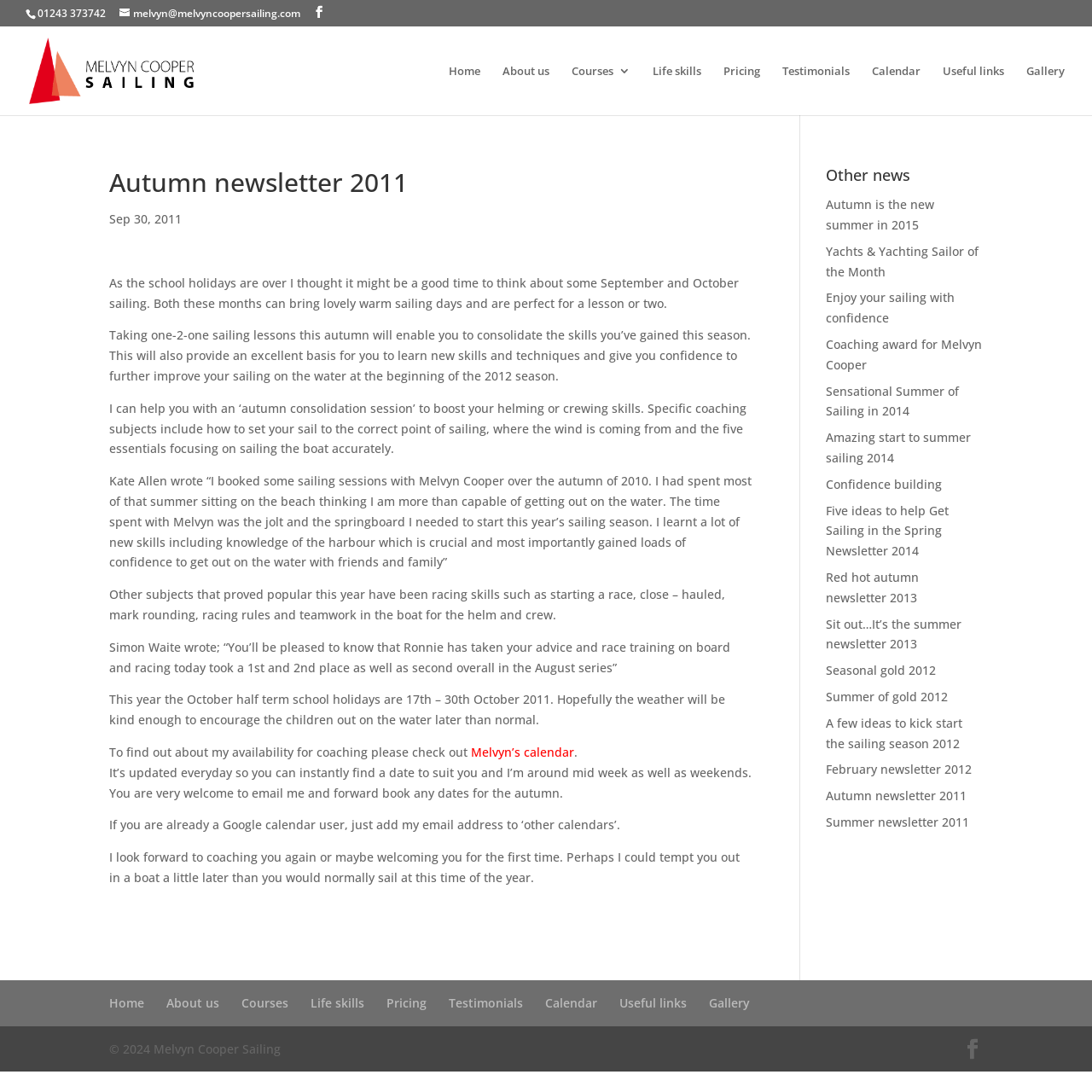Please locate the bounding box coordinates for the element that should be clicked to achieve the following instruction: "View the 'Autumn newsletter 2011'". Ensure the coordinates are given as four float numbers between 0 and 1, i.e., [left, top, right, bottom].

[0.1, 0.151, 0.689, 0.191]